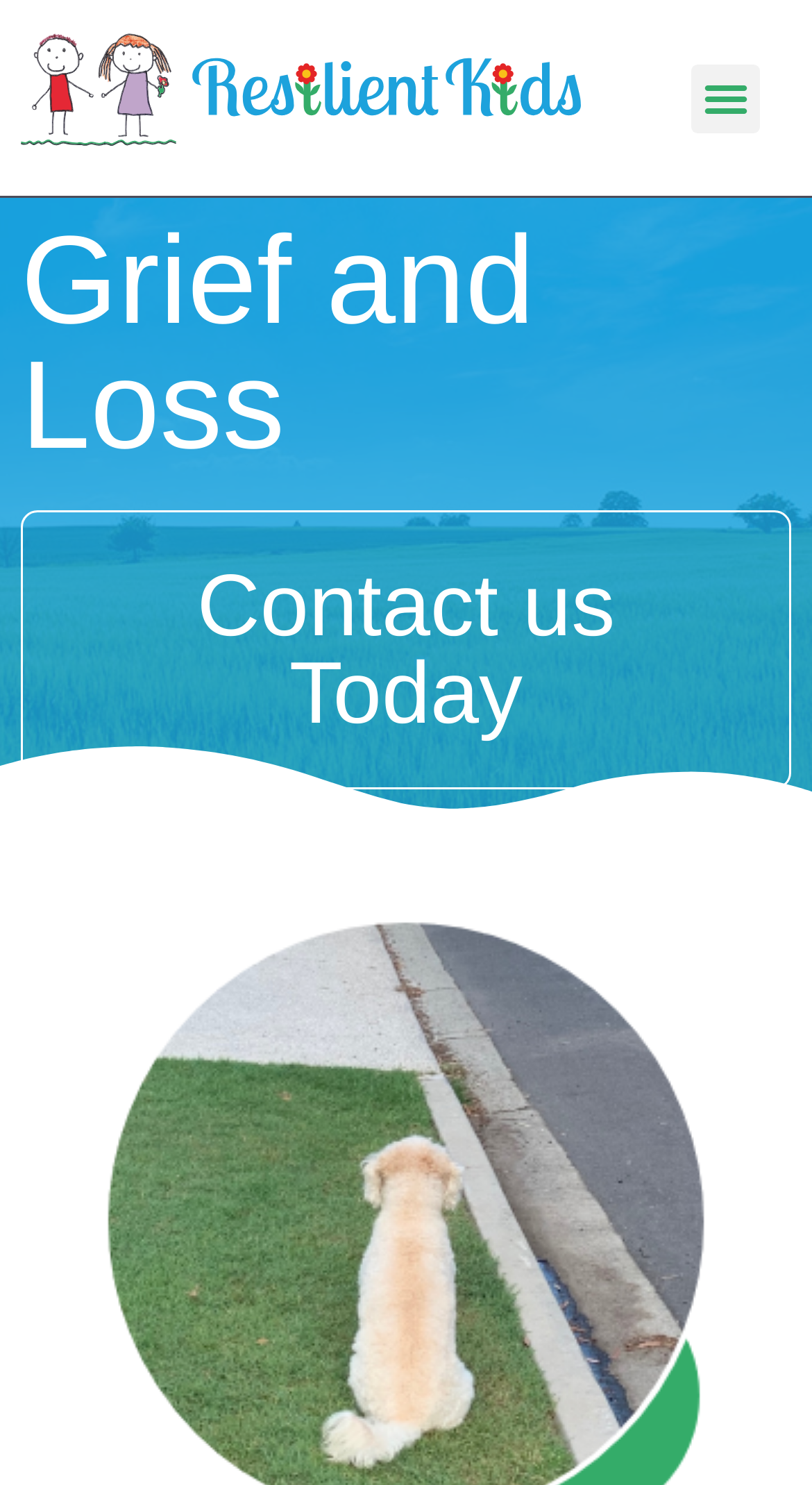Given the description alt="Resilient Kids", predict the bounding box coordinates of the UI element. Ensure the coordinates are in the format (top-left x, top-left y, bottom-right x, bottom-right y) and all values are between 0 and 1.

[0.026, 0.022, 0.715, 0.11]